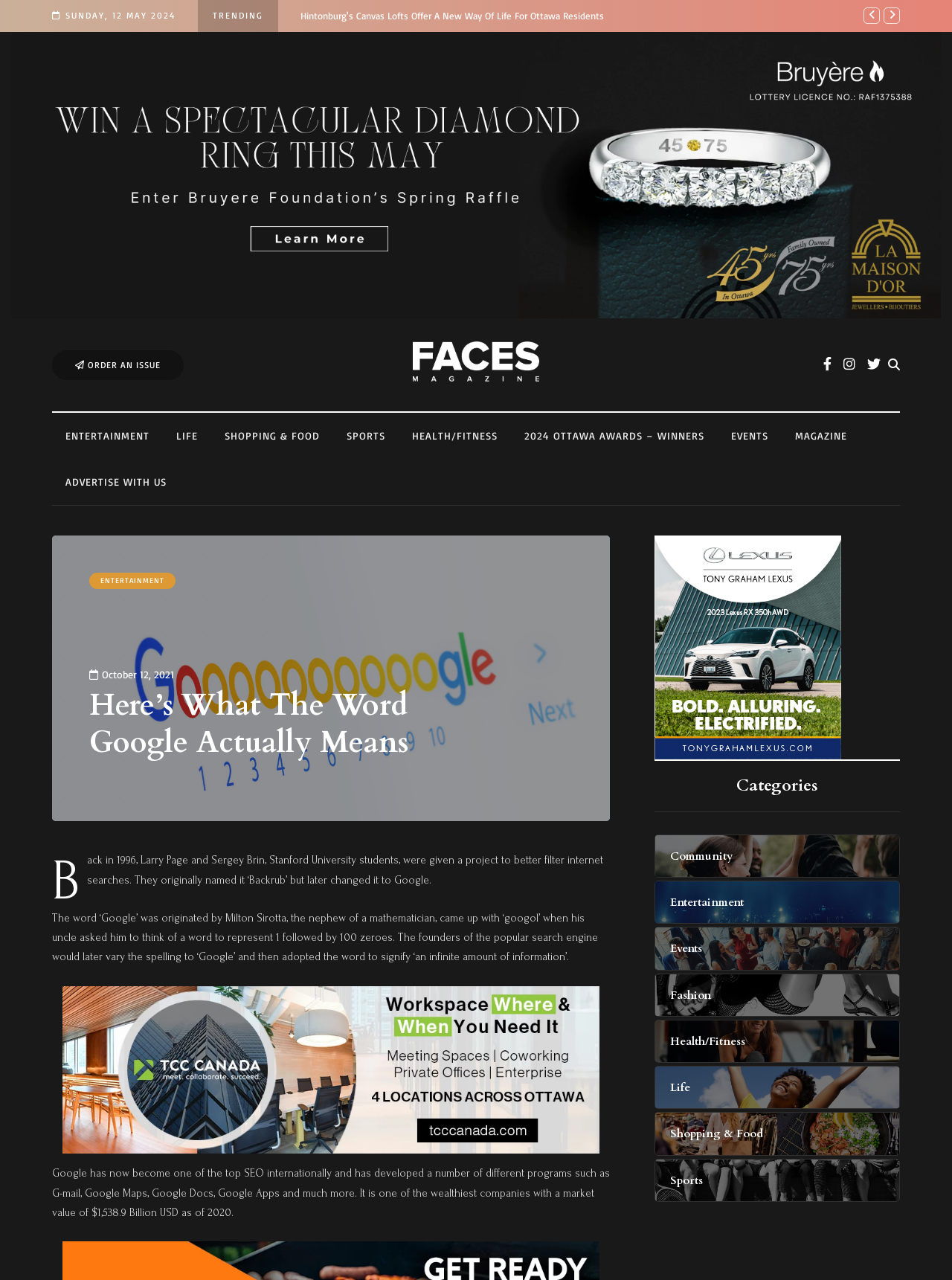Please give the bounding box coordinates of the area that should be clicked to fulfill the following instruction: "Read the article about the origin of the word Google". The coordinates should be in the format of four float numbers from 0 to 1, i.e., [left, top, right, bottom].

[0.094, 0.537, 0.5, 0.595]